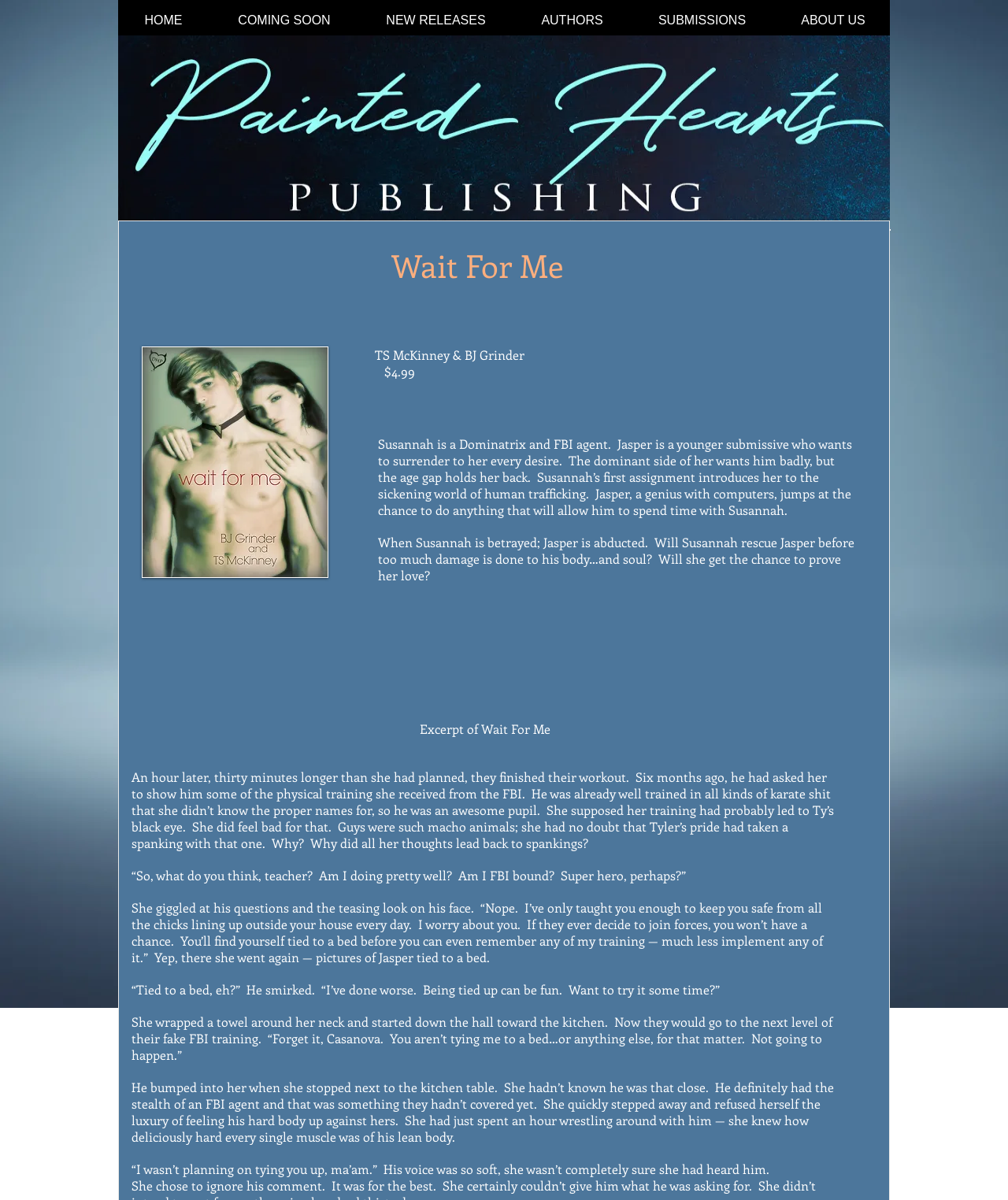Generate a detailed explanation of the webpage's features and information.

The webpage appears to be a book description page, specifically for the book "Wait For Me" by TS McKinney & BJ Grinder. At the top of the page, there is a logo image, "new logo 1.jpg", which takes up a significant portion of the top section. Below the logo, there is a heading element with the title "Wait For Me". 

To the right of the logo, there is another image, "Final Ba.jpg", which is smaller in size. Below this image, there is a text element displaying the authors' names, "TS McKinney & BJ Grinder", followed by a text element showing the book's price, "$4.99". 

The main content of the page is a book description, which is divided into two sections. The first section describes the plot of the book, where the main character, Susannah, a Dominatrix and FBI agent, meets Jasper, a younger submissive who wants to surrender to her every desire. The description goes on to explain how Susannah's first assignment introduces her to the world of human trafficking, and how Jasper gets abducted. 

The second section of the book description appears to be an excerpt from the book, which describes a scene where Susannah and Jasper are engaging in a workout session, and their conversation turns flirtatious. The excerpt continues to describe their playful banter, with Jasper teasing Susannah about being tied up, and Susannah responding with a mix of humor and caution. 

Throughout the page, the text elements are arranged in a clear and readable format, with sufficient spacing between each section. The images are positioned to the top and right of the page, leaving ample space for the text content. Overall, the page is well-organized and easy to navigate.